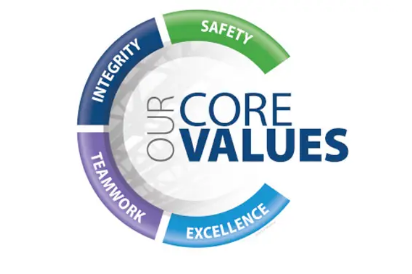Elaborate on all the elements present in the image.

The image illustrates a prominent representation of core values embraced by the organization. It features the phrase "OUR CORE VALUES" displayed centrally, surrounded by four key principles that signify the foundation of their corporate culture: **Integrity**, **Teamwork**, **Excellence**, and **Safety**. Each value is distinctly highlighted in a colored segment, emphasizing the importance of these principles in guiding the company's operations and interactions. The design conveys a sense of unity and commitment to these essential values, underlining the organization’s dedication to maintaining high ethical standards, fostering collaboration, achieving excellence, and ensuring safety in all practices. This visual encapsulation serves as a constant reminder of the principles that drive the organization forward in its mission and vision.